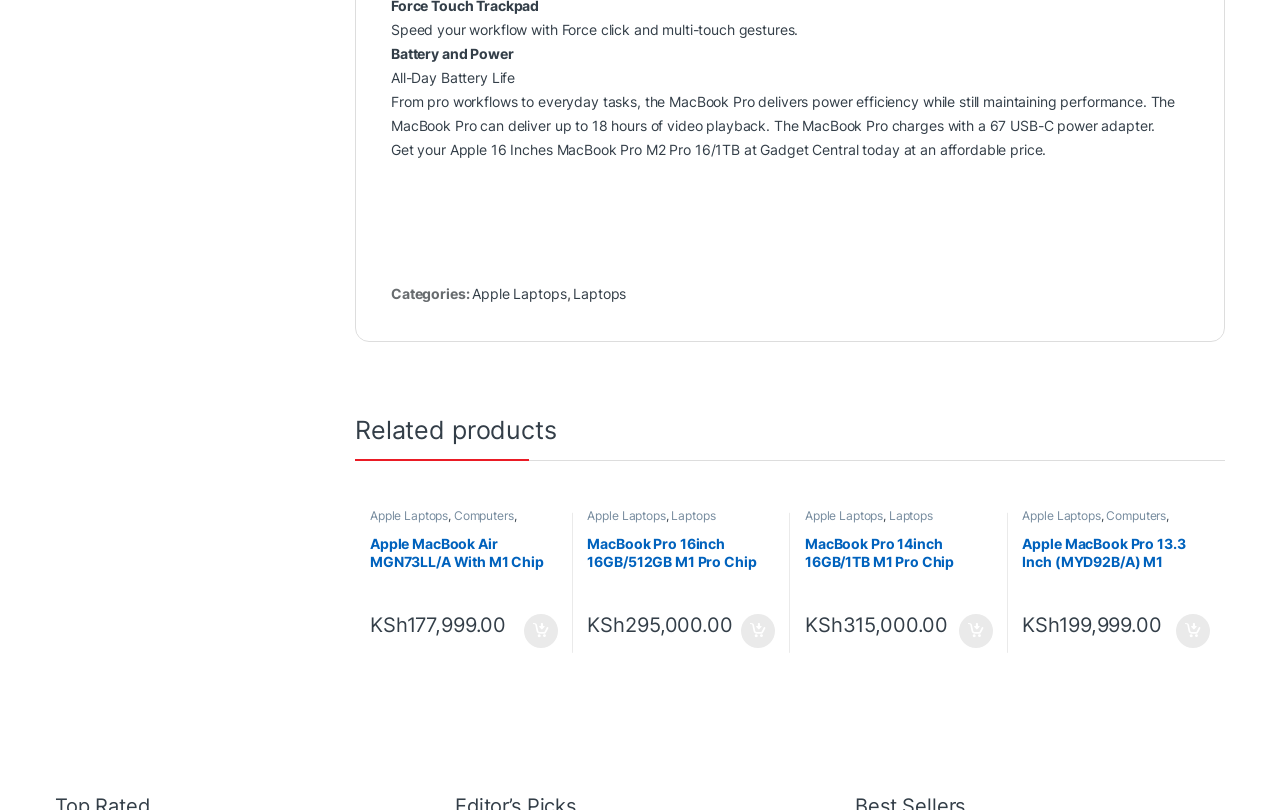What is the price of the Apple MacBook Air MGN73LL/A?
Please use the visual content to give a single word or phrase answer.

KSh 177,999.00